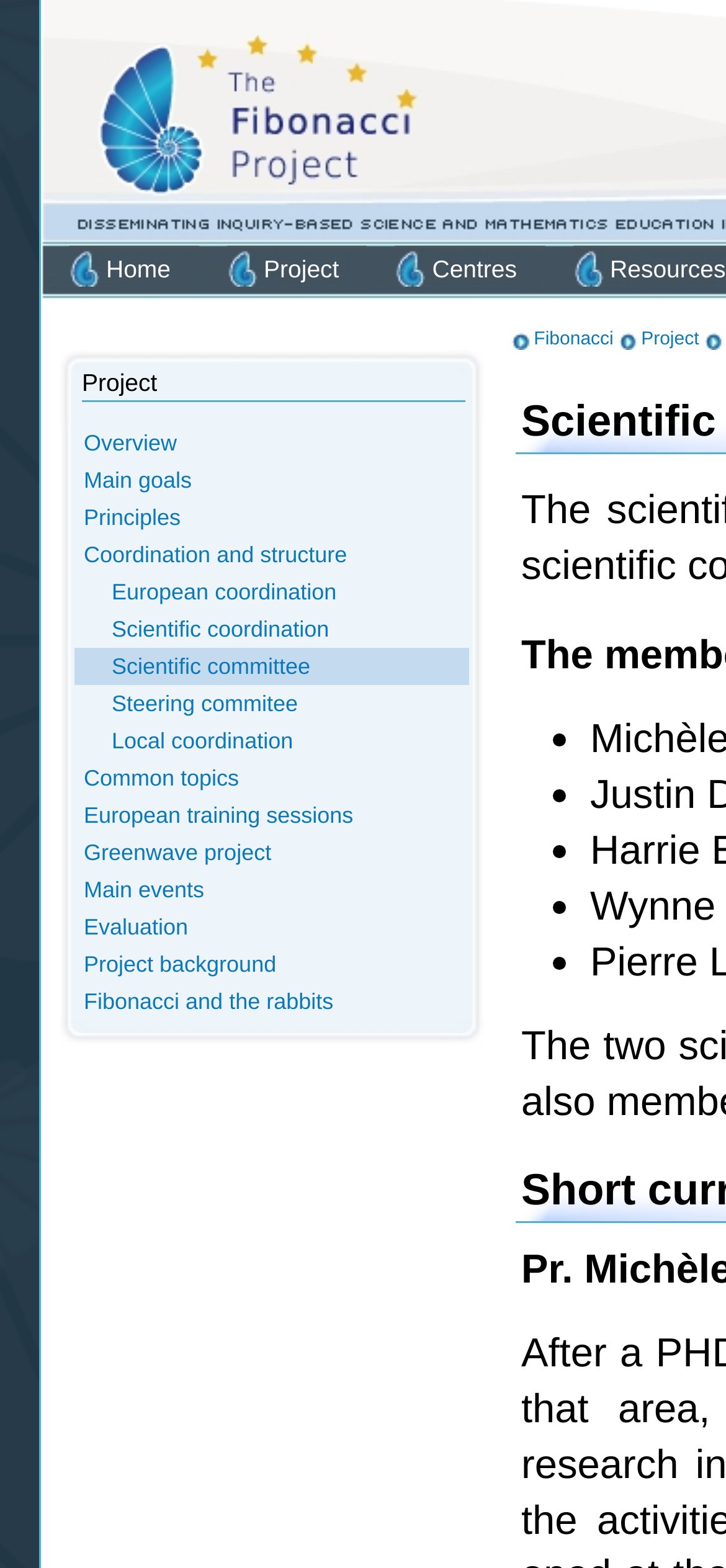What is the last link in the 'Project' section?
Identify the answer in the screenshot and reply with a single word or phrase.

Project background